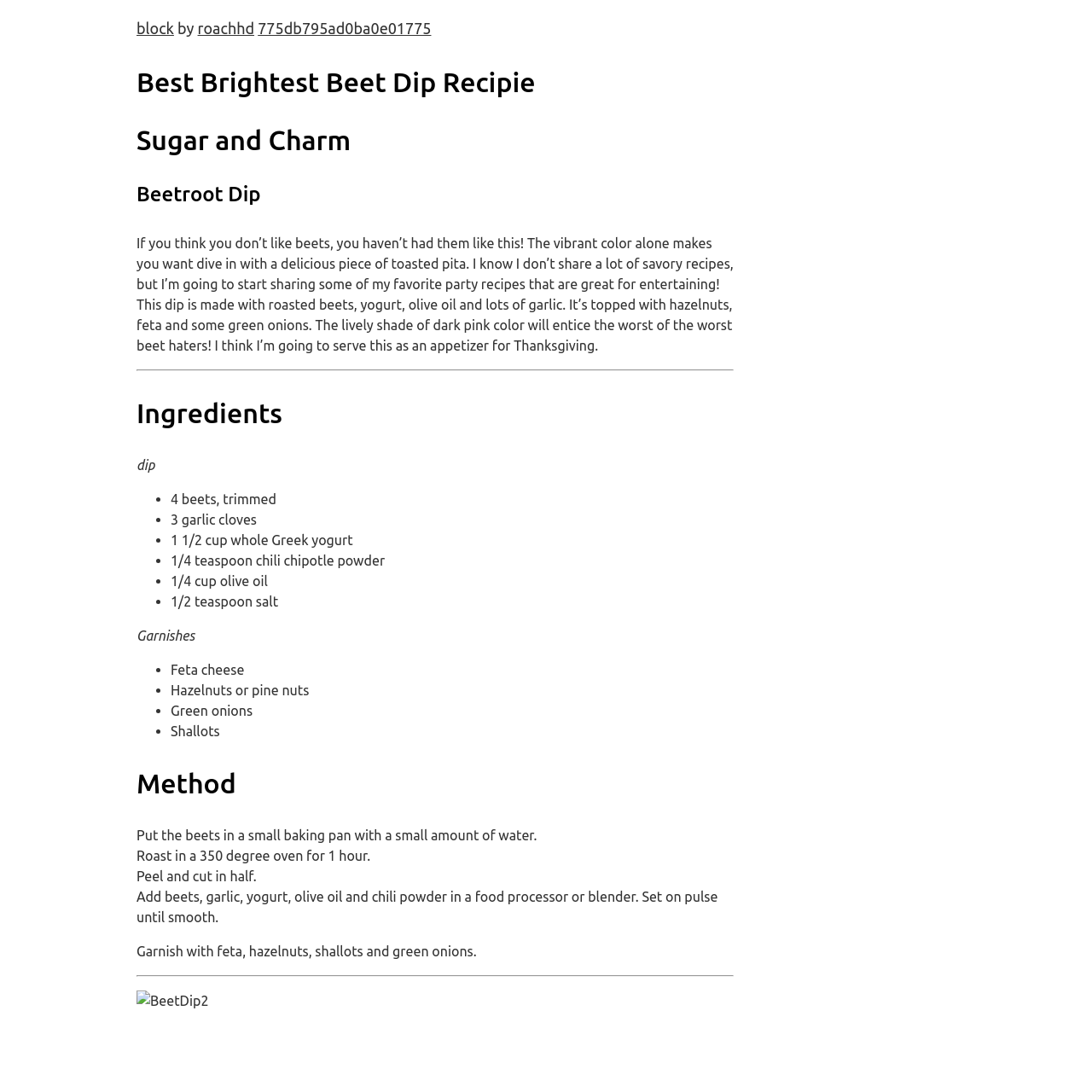What is the main ingredient of the dip?
Examine the screenshot and reply with a single word or phrase.

Beets